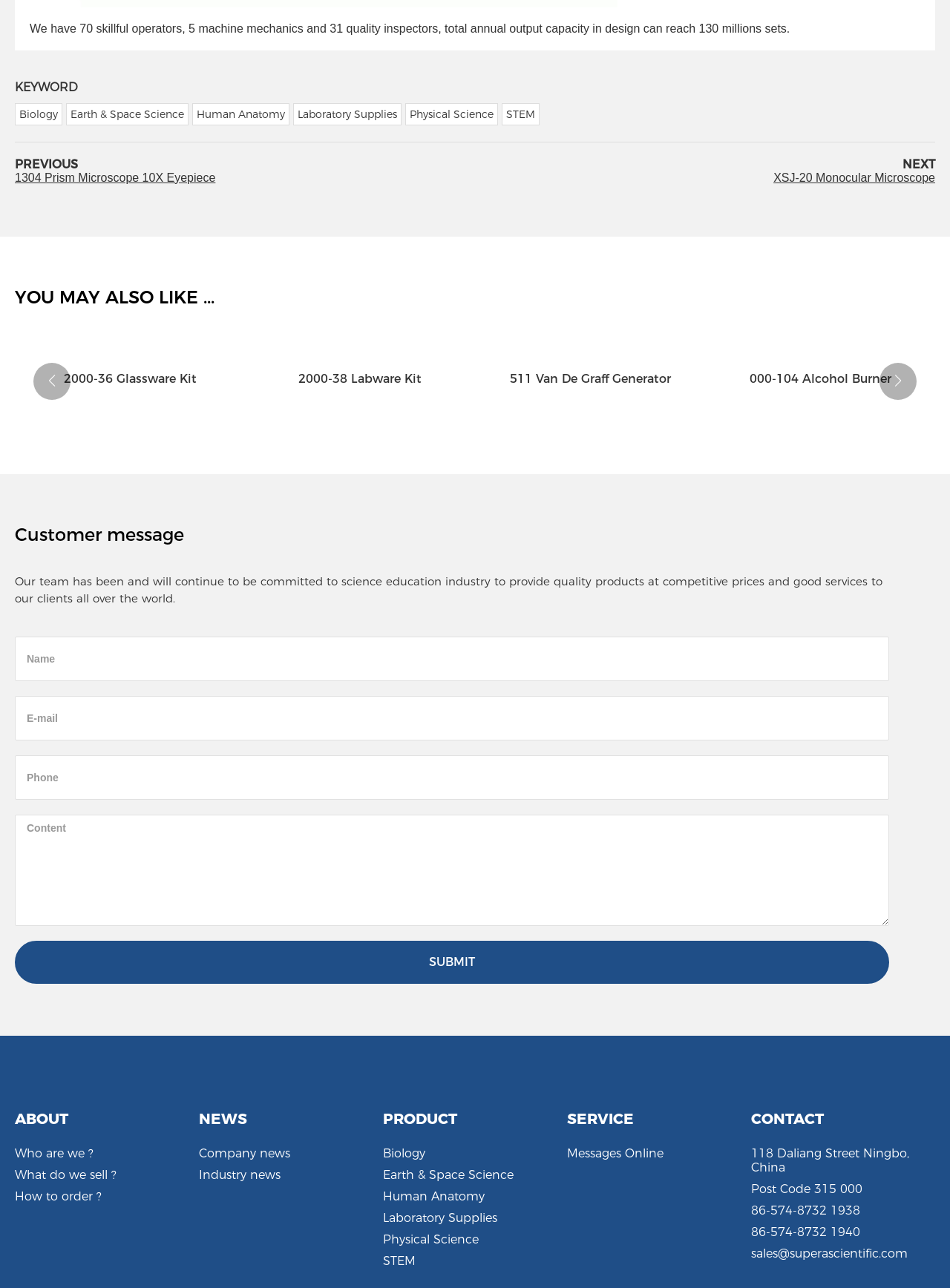How many links are there in the 'YOU MAY ALSO LIKE...' section?
Please respond to the question with a detailed and informative answer.

There are four links in the 'YOU MAY ALSO LIKE...' section, namely '2000-36 Glassware Kit', '2000-38 Labware Kit', '511 Van De Graff Generator', and '000-104 Alcohol Burner', which are located at coordinates [0.016, 0.261, 0.984, 0.3].